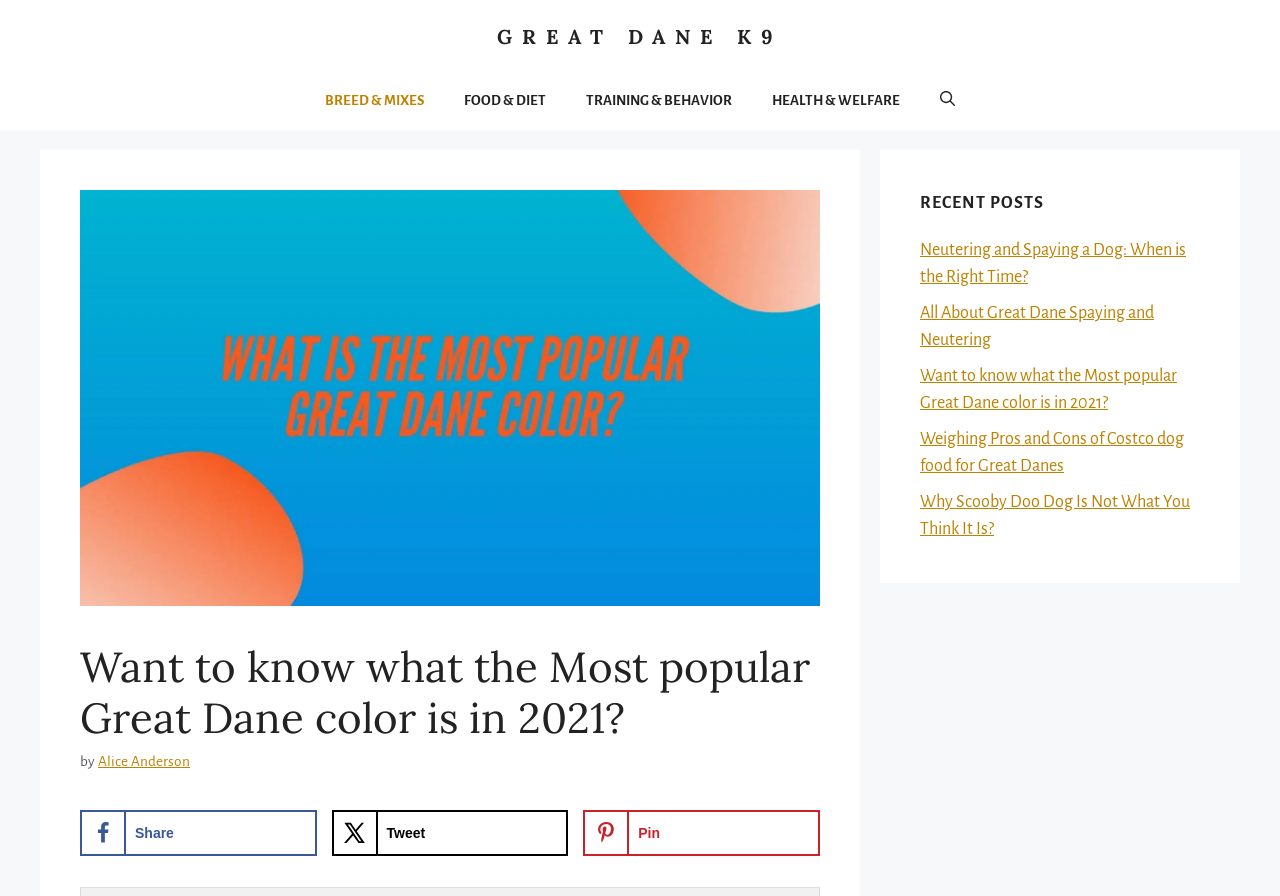Can you locate the main headline on this webpage and provide its text content?

Want to know what the Most popular Great Dane color is in 2021?